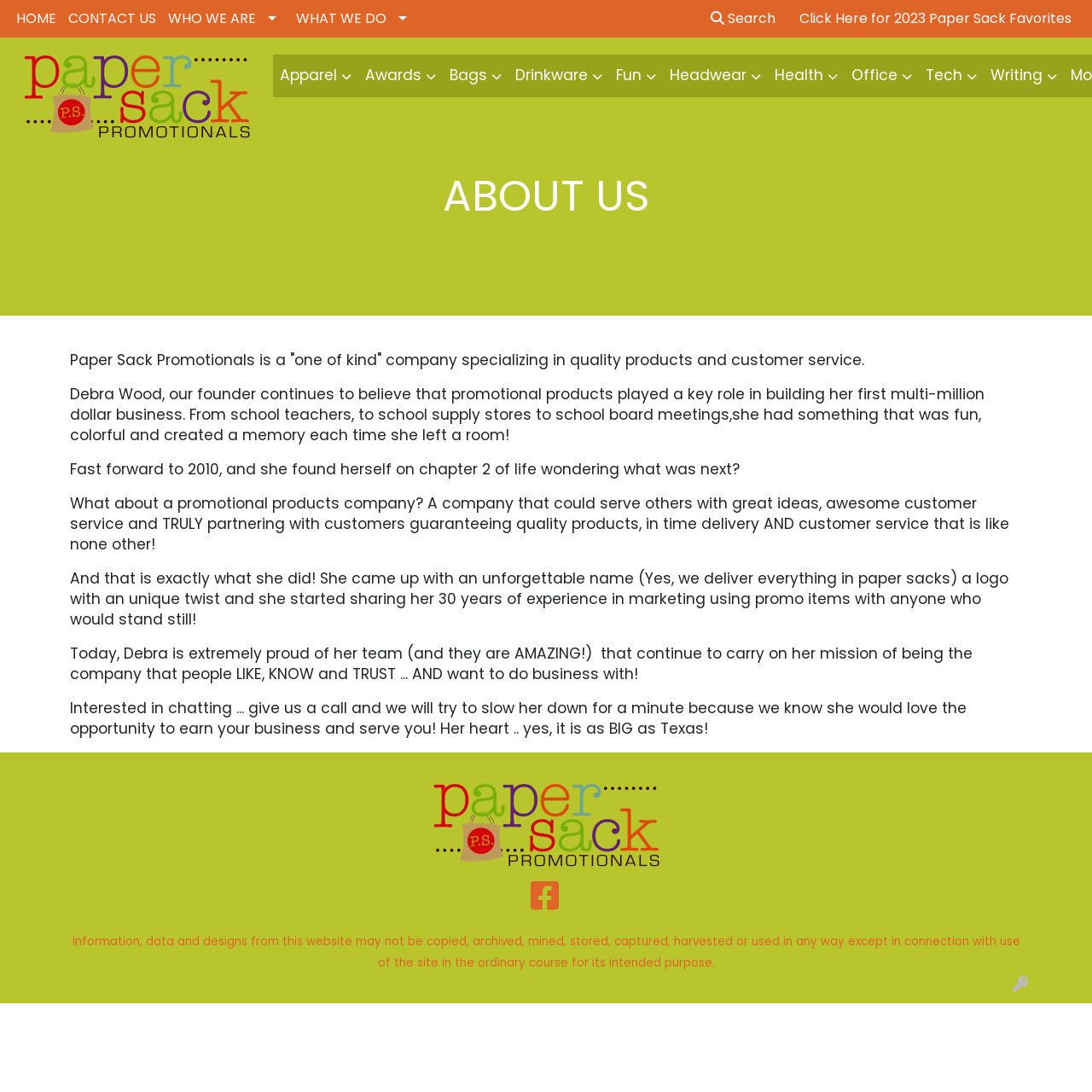Find the bounding box coordinates for the area that should be clicked to accomplish the instruction: "Read the article about growing your business through LinkedIn".

None